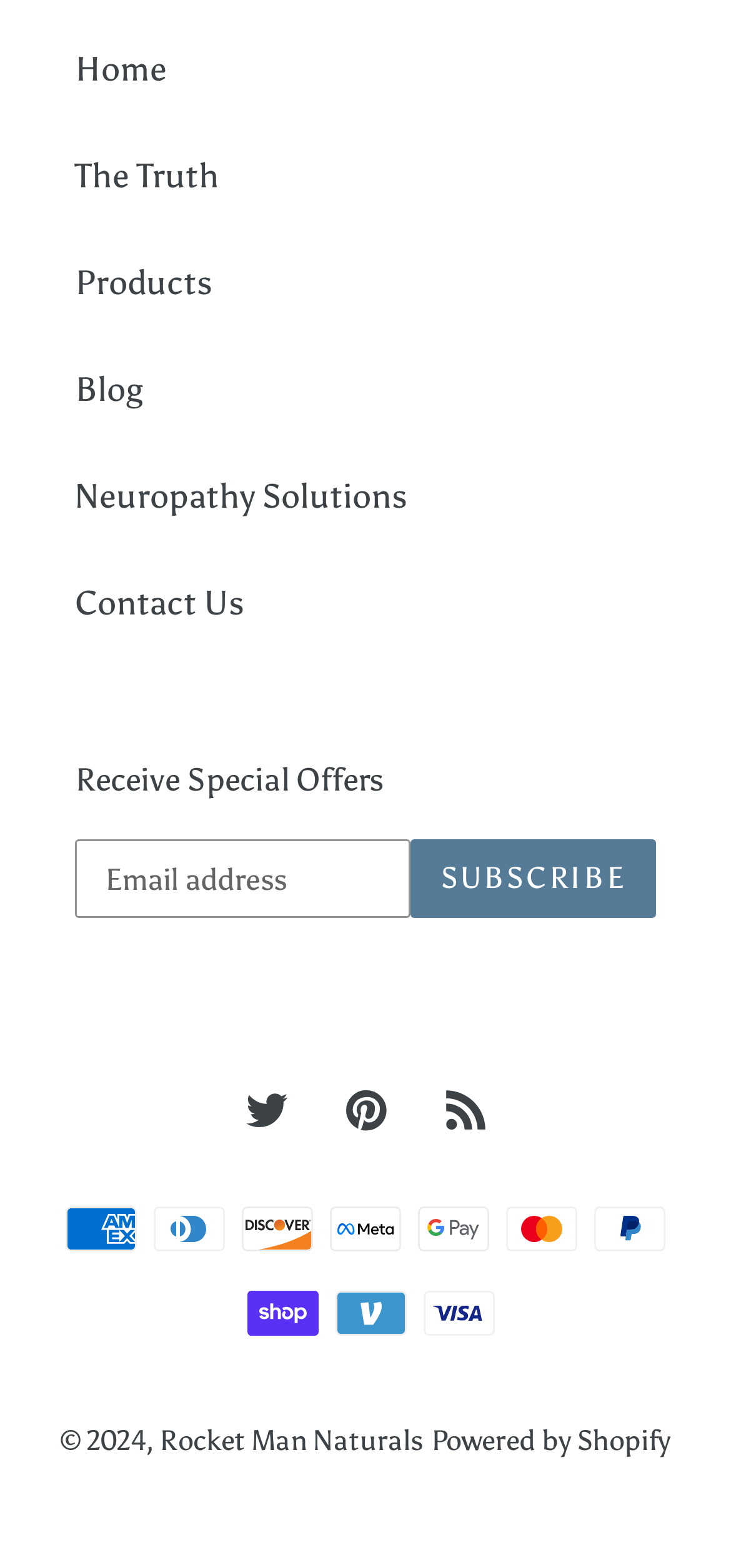Please provide a comprehensive answer to the question below using the information from the image: How many navigation links are there?

I counted the links to 'Home', 'The Truth', 'Products', 'Blog', and 'Neuropathy Solutions', which are the navigation links present on the webpage.